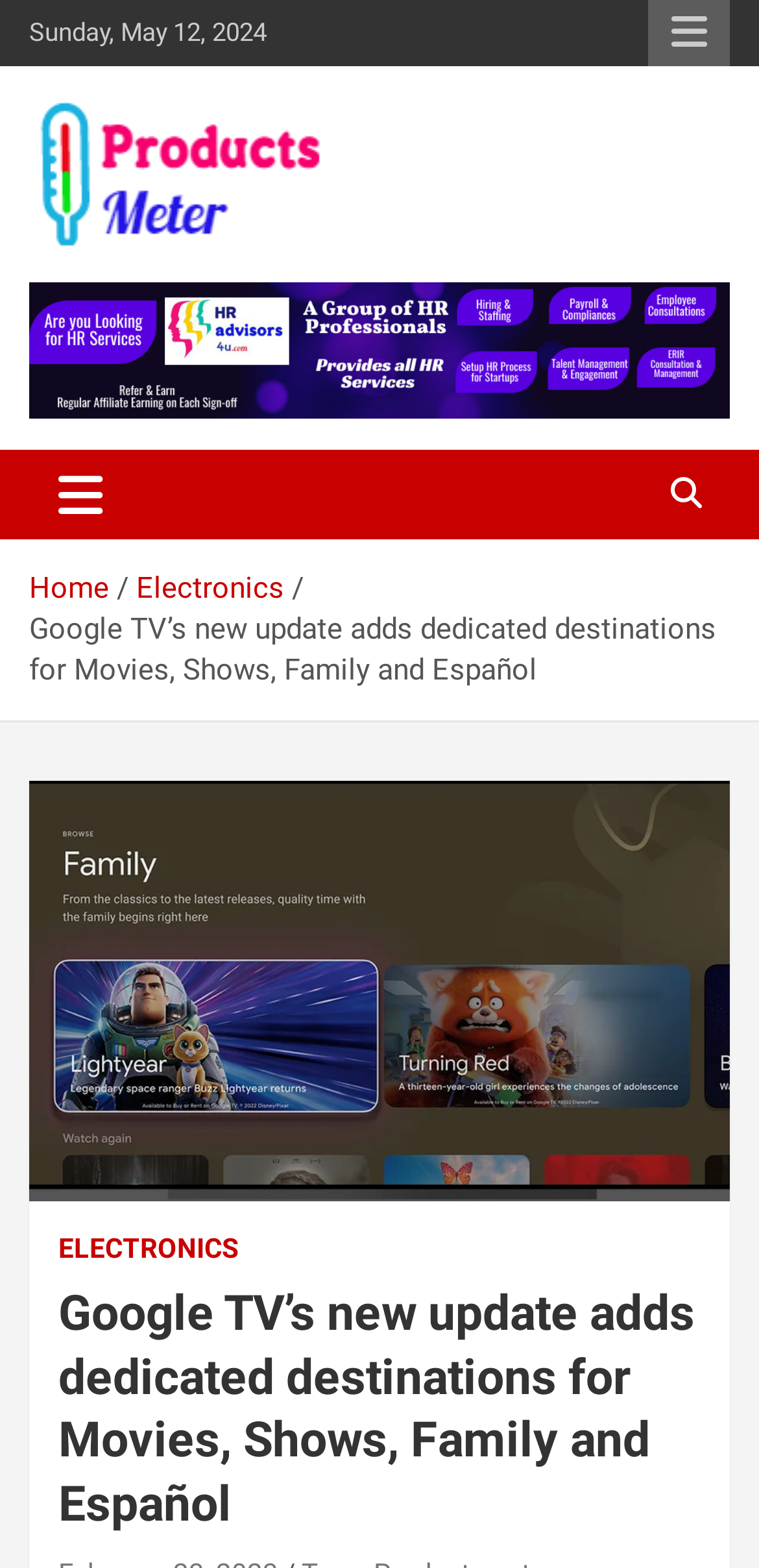Locate the bounding box coordinates of the clickable area needed to fulfill the instruction: "check out the professional formata light fonts".

None